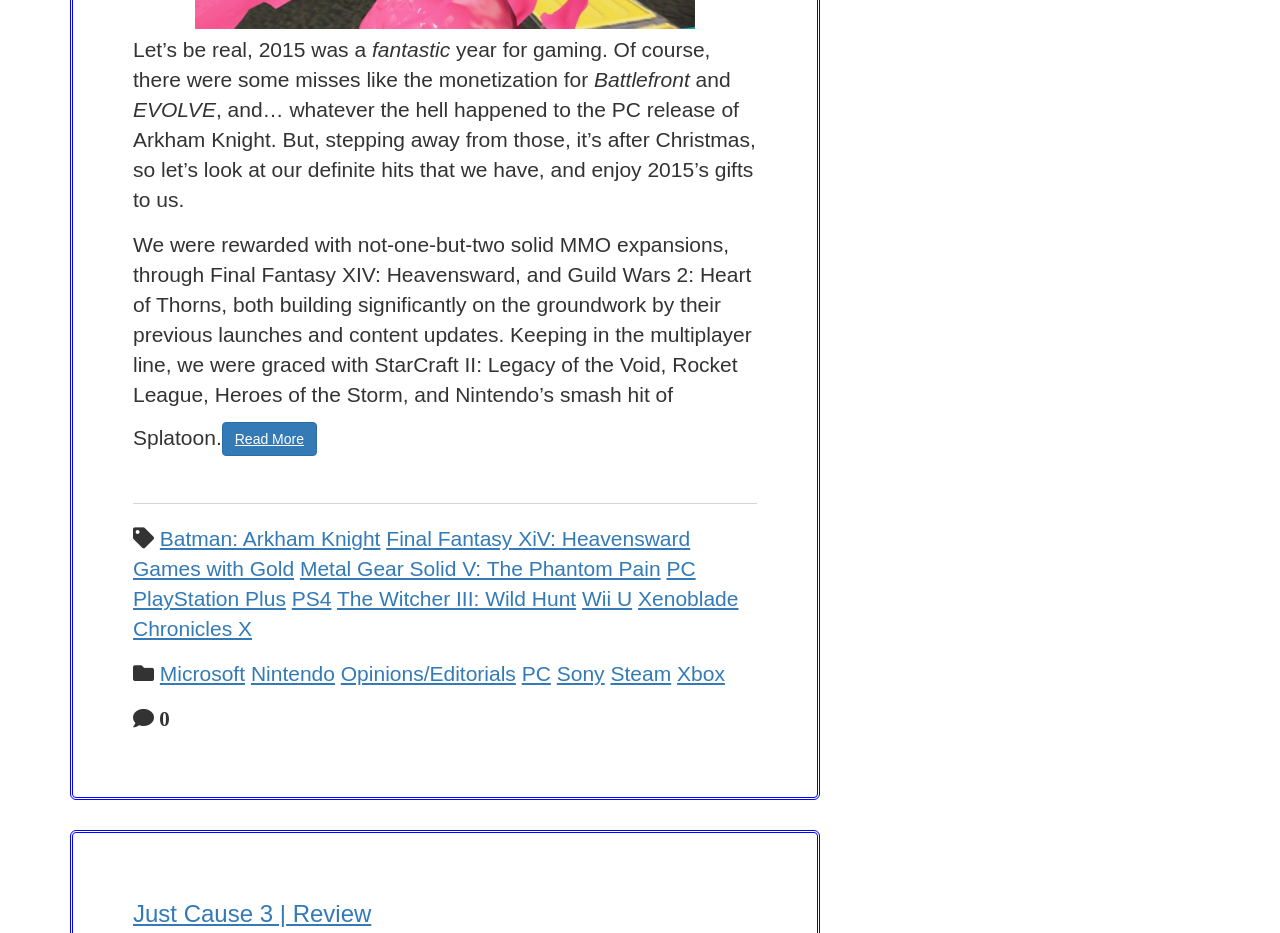Carefully examine the image and provide an in-depth answer to the question: What is the author's opinion of 2015 for gaming?

The author states 'Let's be real, 2015 was a fantastic year for gaming' and goes on to list several successful games and expansions, indicating a positive opinion of the year.